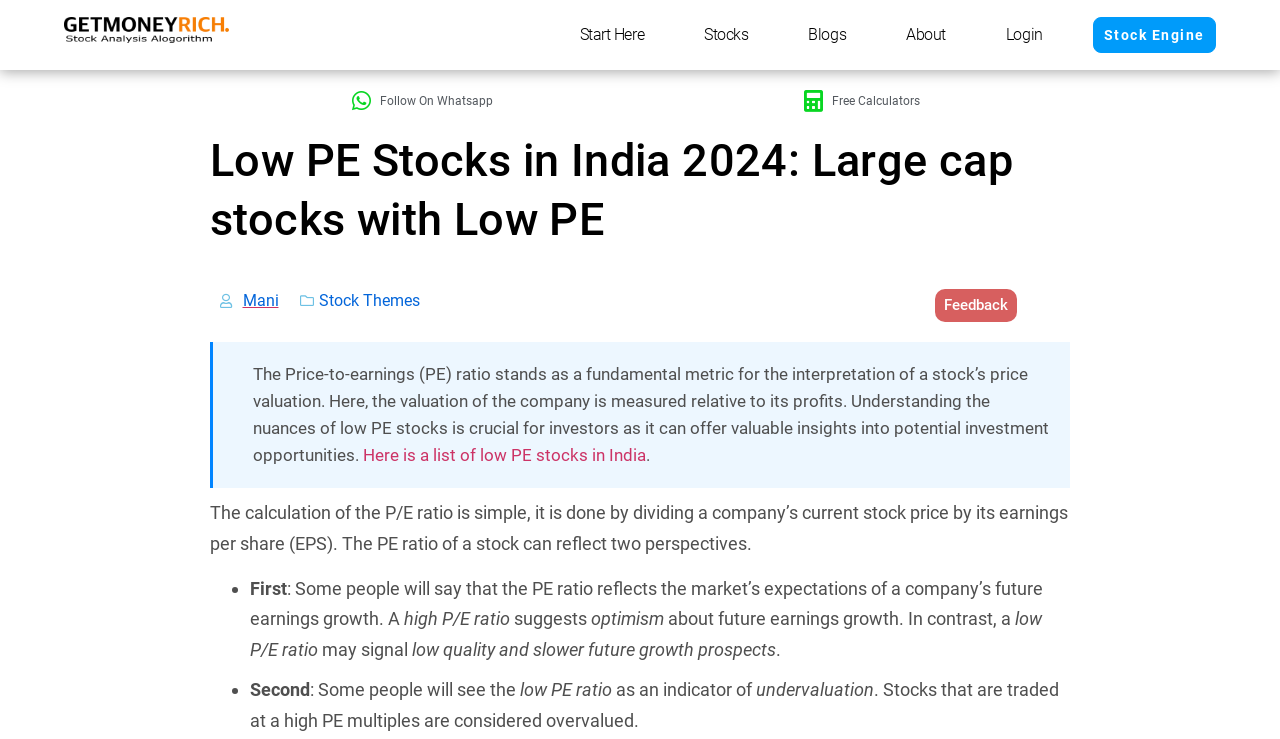What does a high P/E ratio suggest?
Please provide a comprehensive answer based on the information in the image.

The webpage explains that a high P/E ratio may suggest optimism about future earnings growth, as it reflects the market's expectations of a company's future earnings growth.